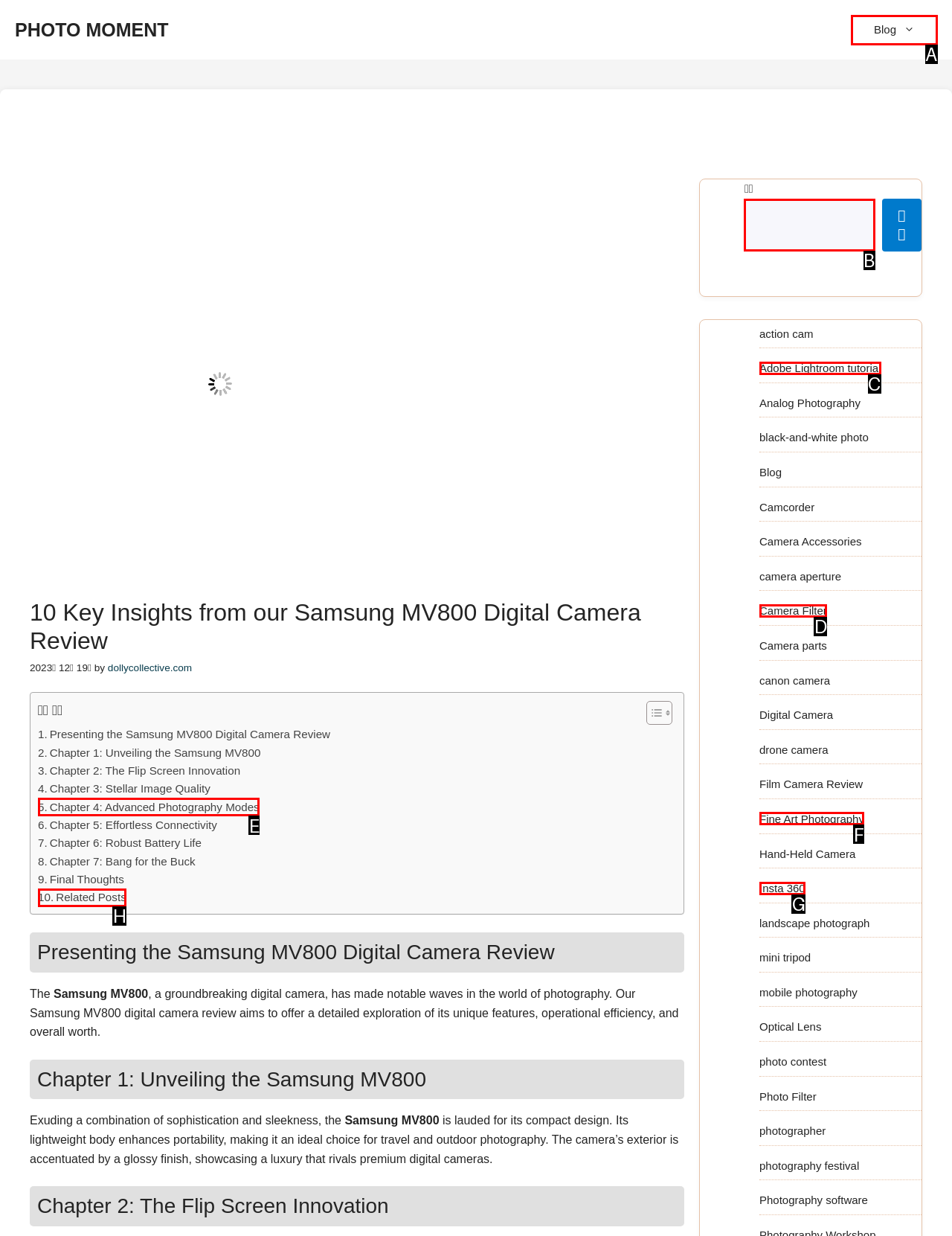Out of the given choices, which letter corresponds to the UI element required to Search for something? Answer with the letter.

B